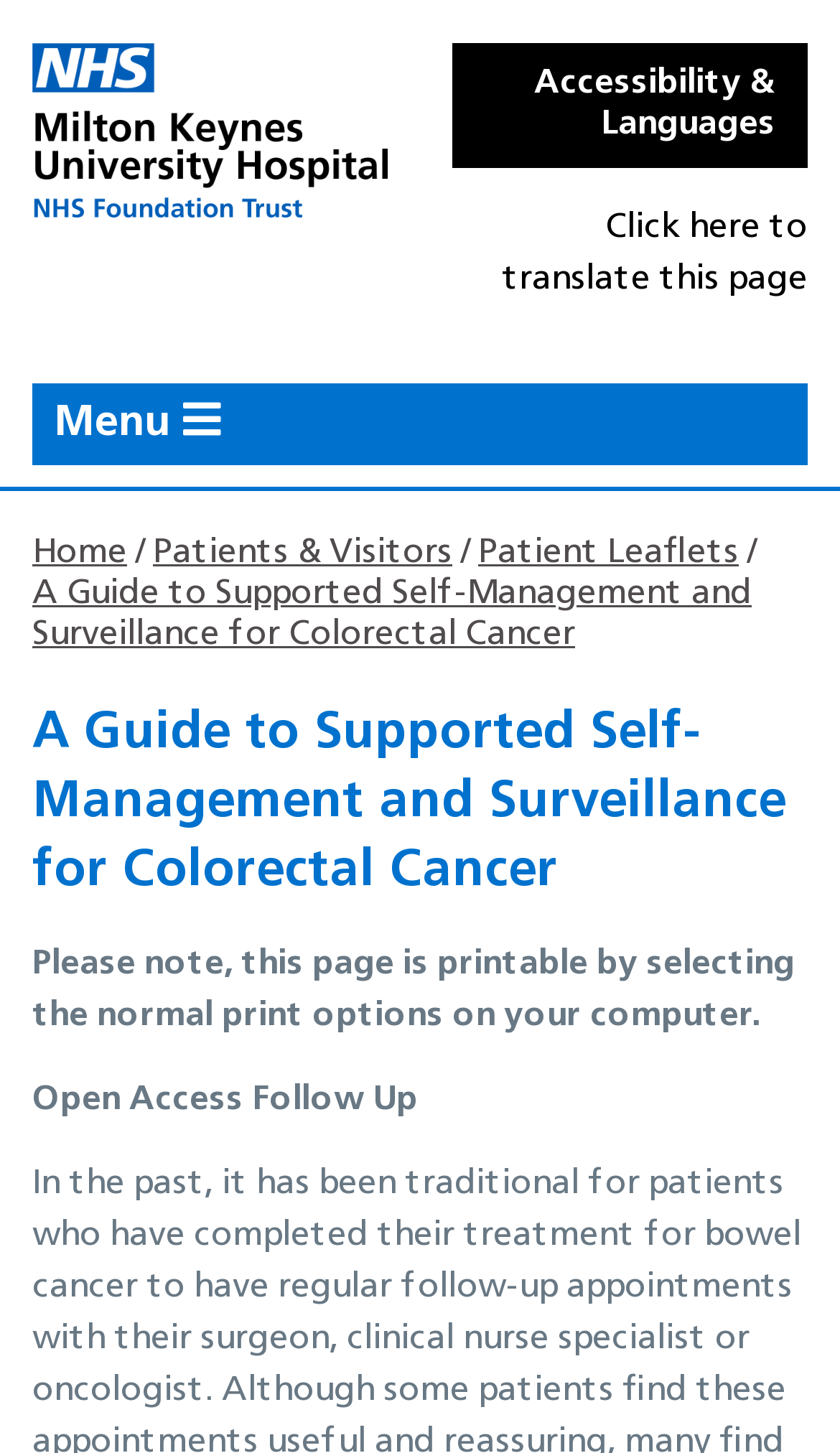What is the 'Menu' button for?
Please give a detailed and thorough answer to the question, covering all relevant points.

The 'Menu' button is located at the top of the webpage and is likely to provide a list of options for navigating the website, such as links to different sections or pages.